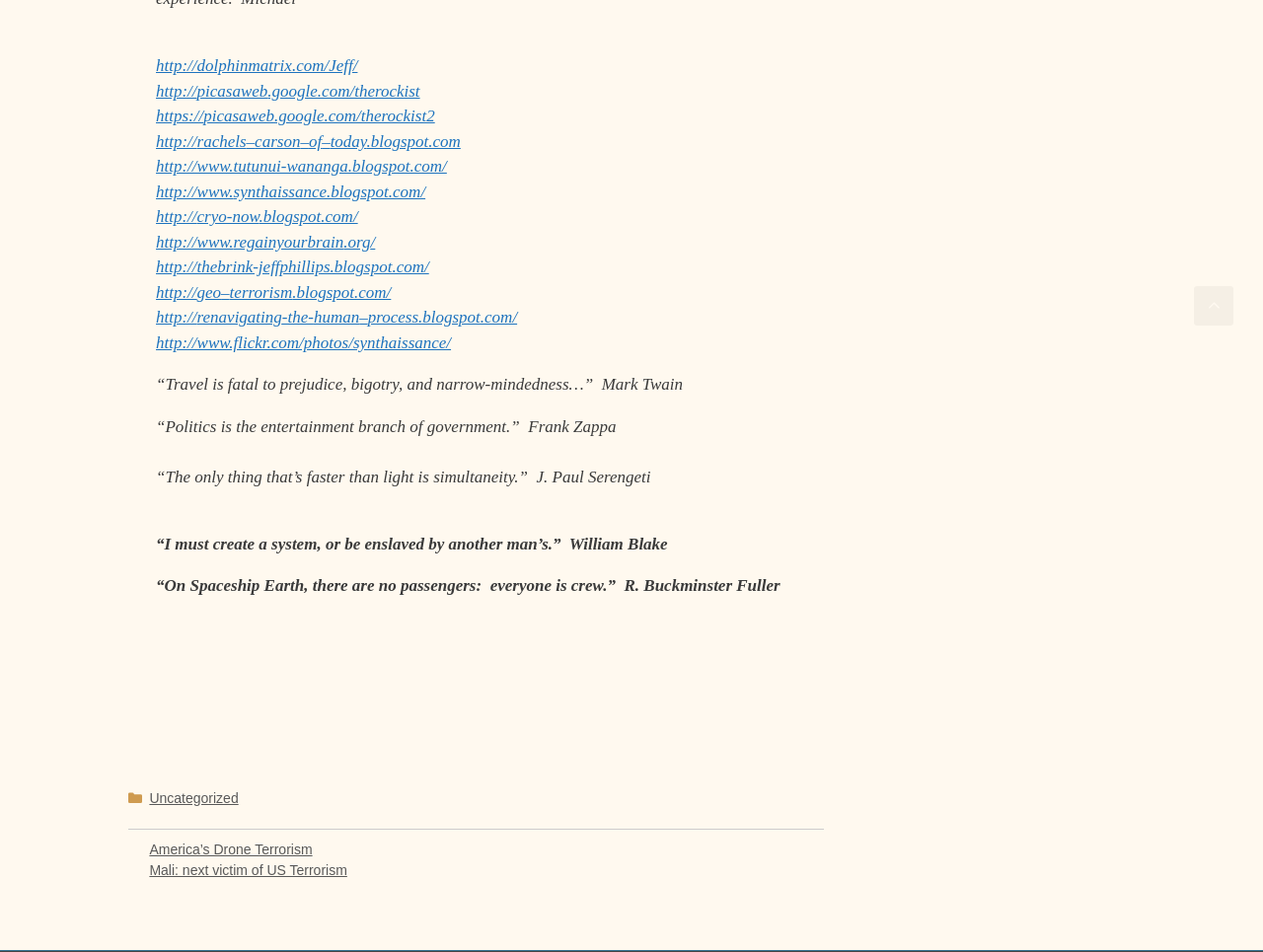Please respond to the question using a single word or phrase:
What is the quote about travel?

Mark Twain